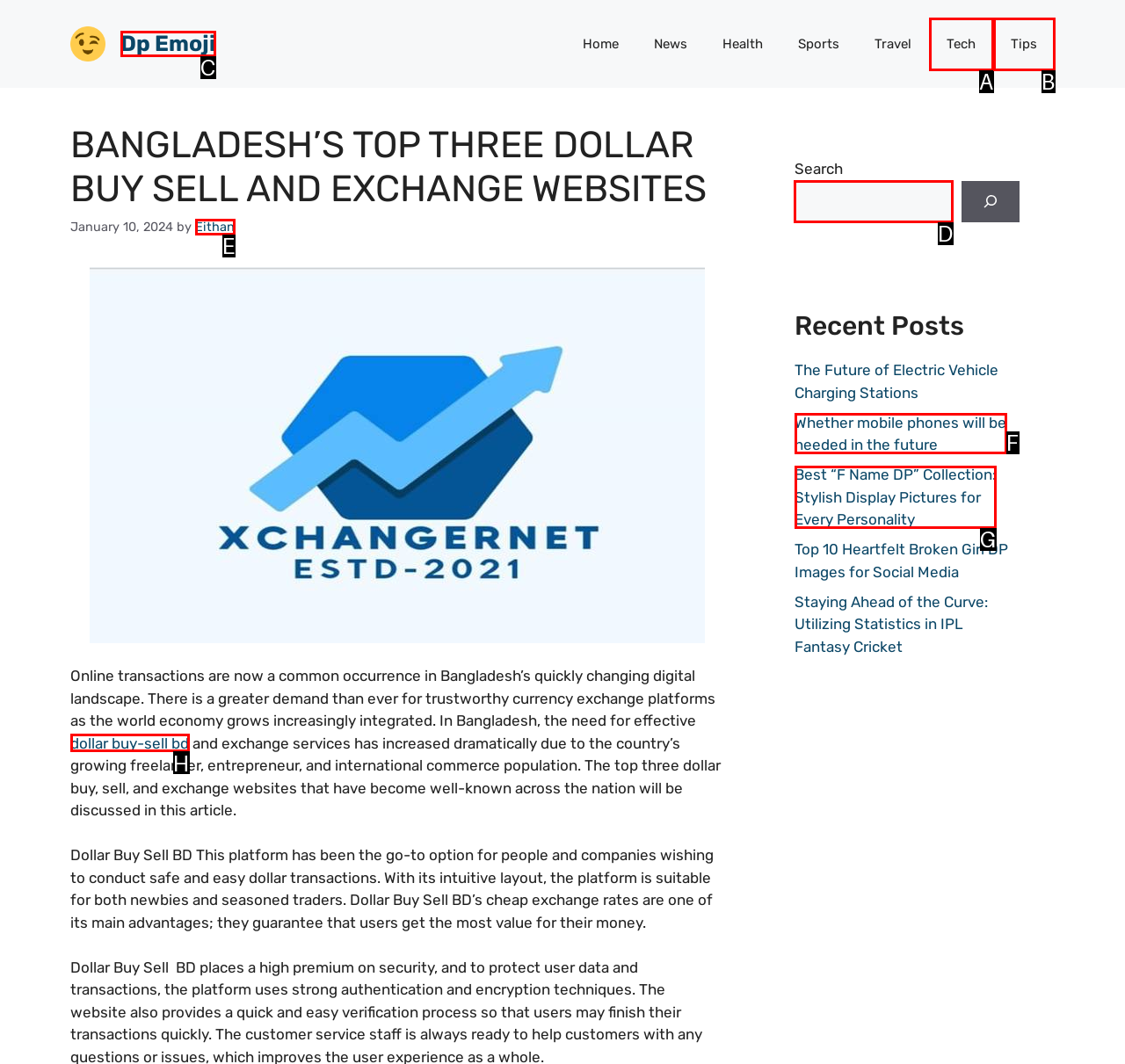Determine which UI element you should click to perform the task: Contact Us
Provide the letter of the correct option from the given choices directly.

None